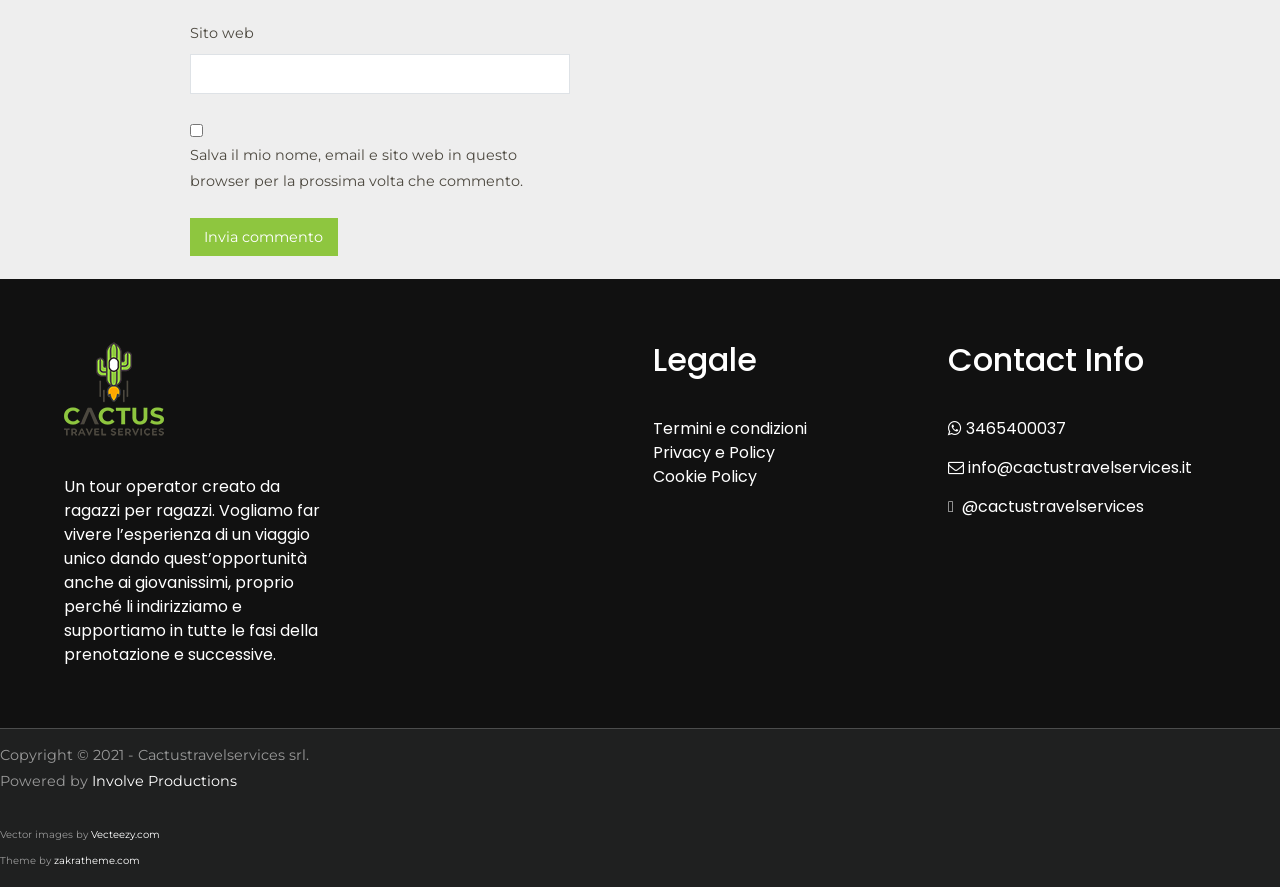Provide a thorough and detailed response to the question by examining the image: 
What is the theme of the website by?

I found the theme of the website by looking at the bottom of the page, where I saw a 'Theme by' section with a link to 'zakratheme.com'.